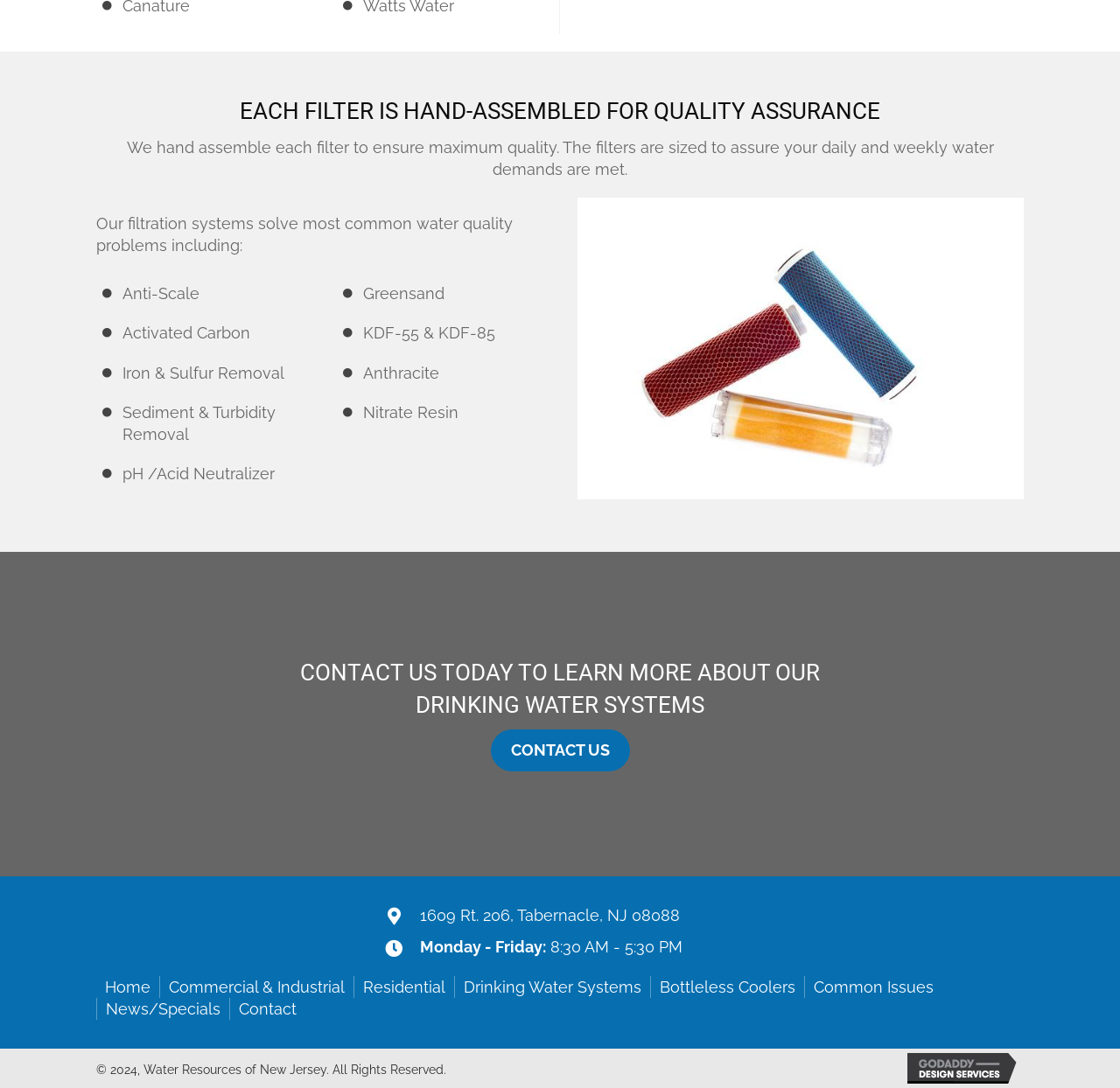Can you specify the bounding box coordinates of the area that needs to be clicked to fulfill the following instruction: "Go to the Contact page"?

[0.205, 0.917, 0.273, 0.937]